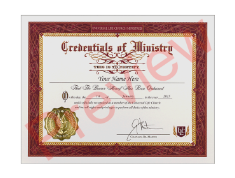What is the significance of the signature at the bottom of the certificate?
Answer the question with a thorough and detailed explanation.

The presence of a signature at the bottom of the certificate, alongside an emblem, suggests that it is from an official entity, which lends credibility to the document and the individual's ministerial status.